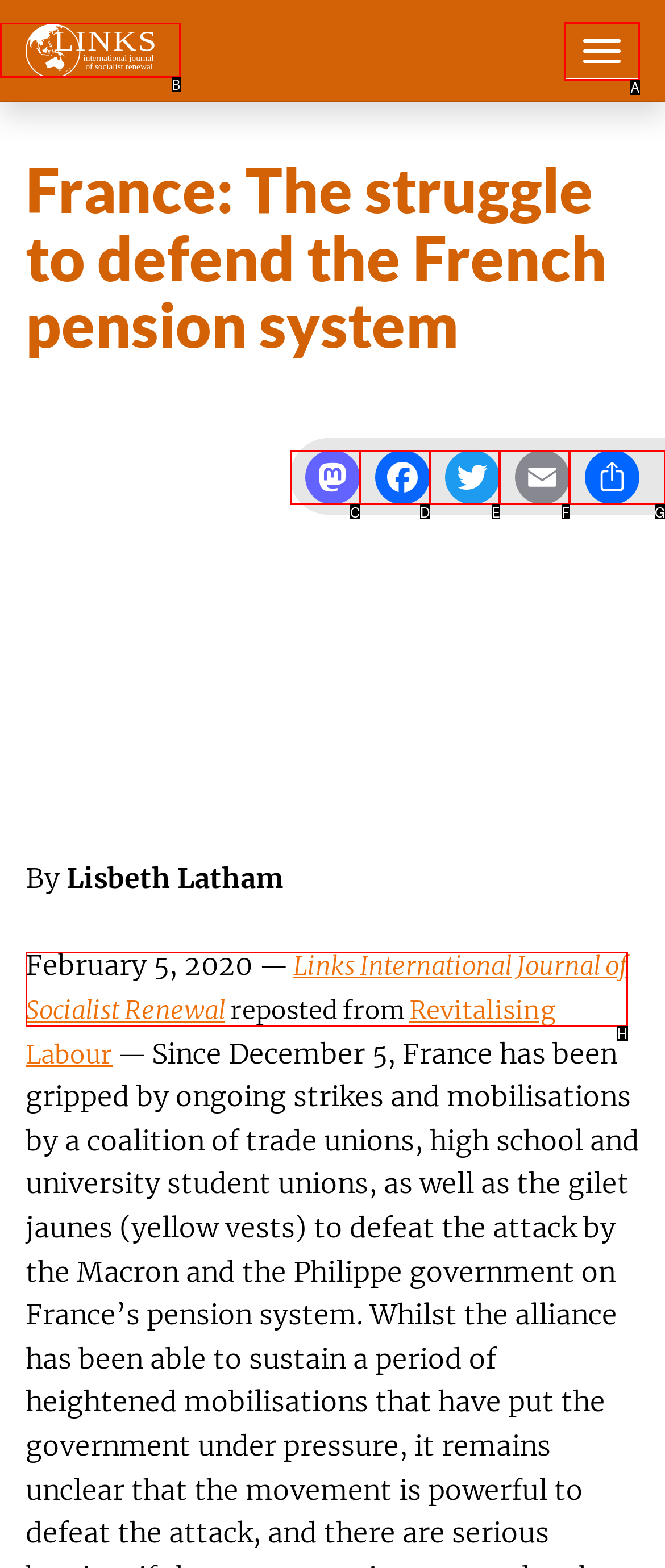Based on the description: Twitter, select the HTML element that best fits. Reply with the letter of the correct choice from the options given.

E